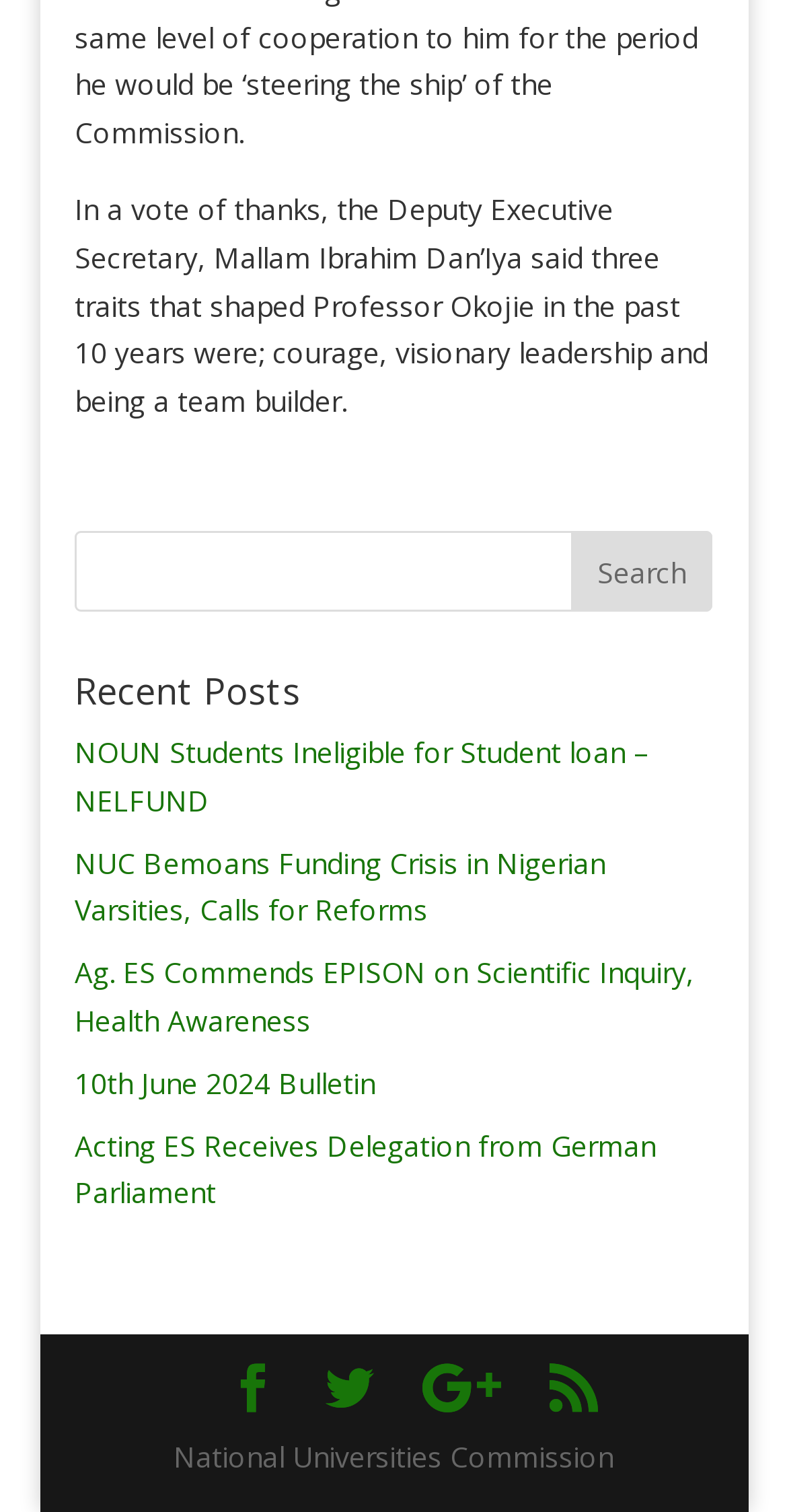Given the content of the image, can you provide a detailed answer to the question?
How many icons are at the bottom of the webpage?

I counted the number of link elements with Unicode characters at the bottom of the webpage, which are '', '', '', and ''.